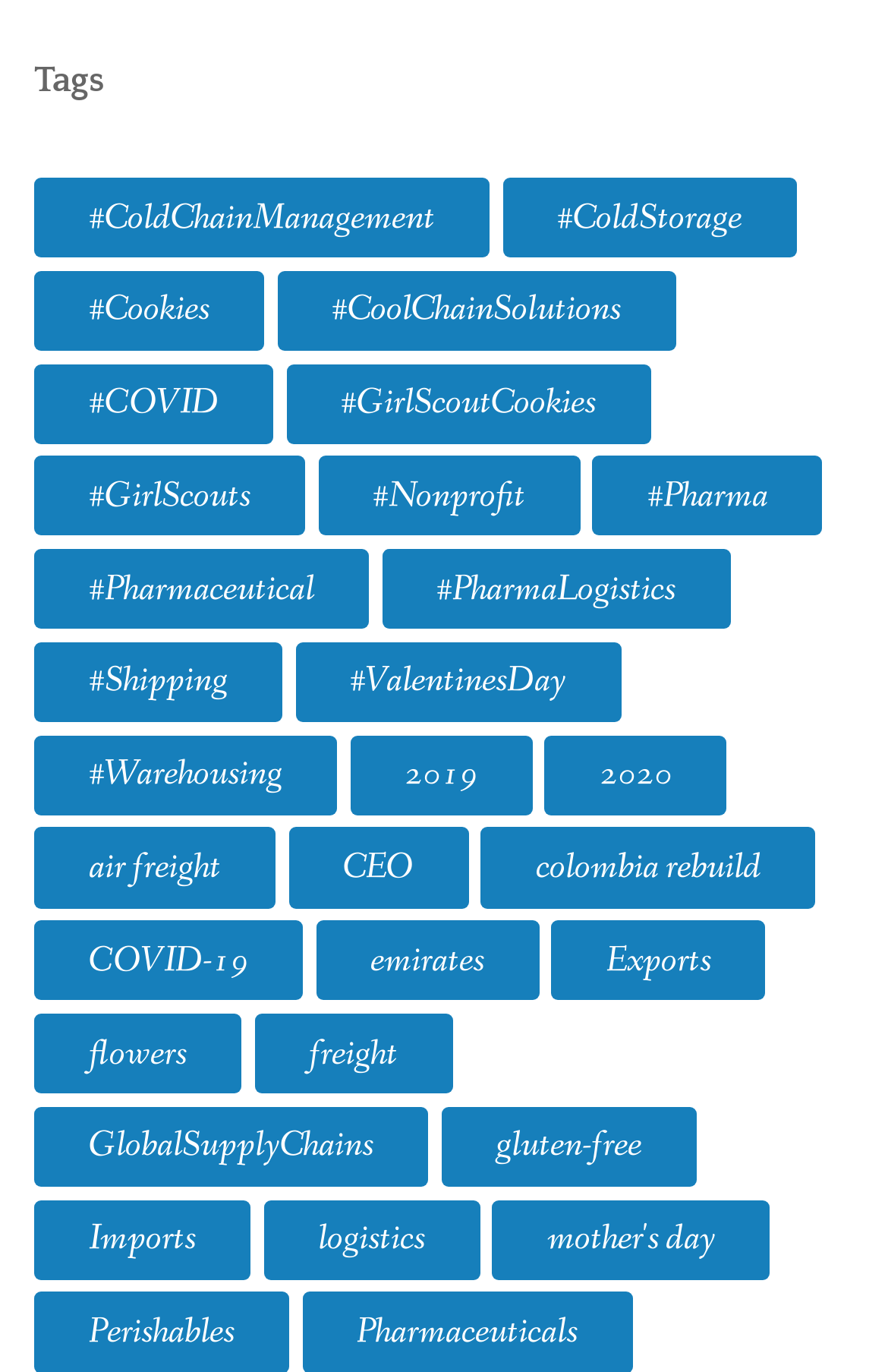Identify the bounding box coordinates for the UI element described as: "#GirlScouts".

[0.038, 0.333, 0.344, 0.391]